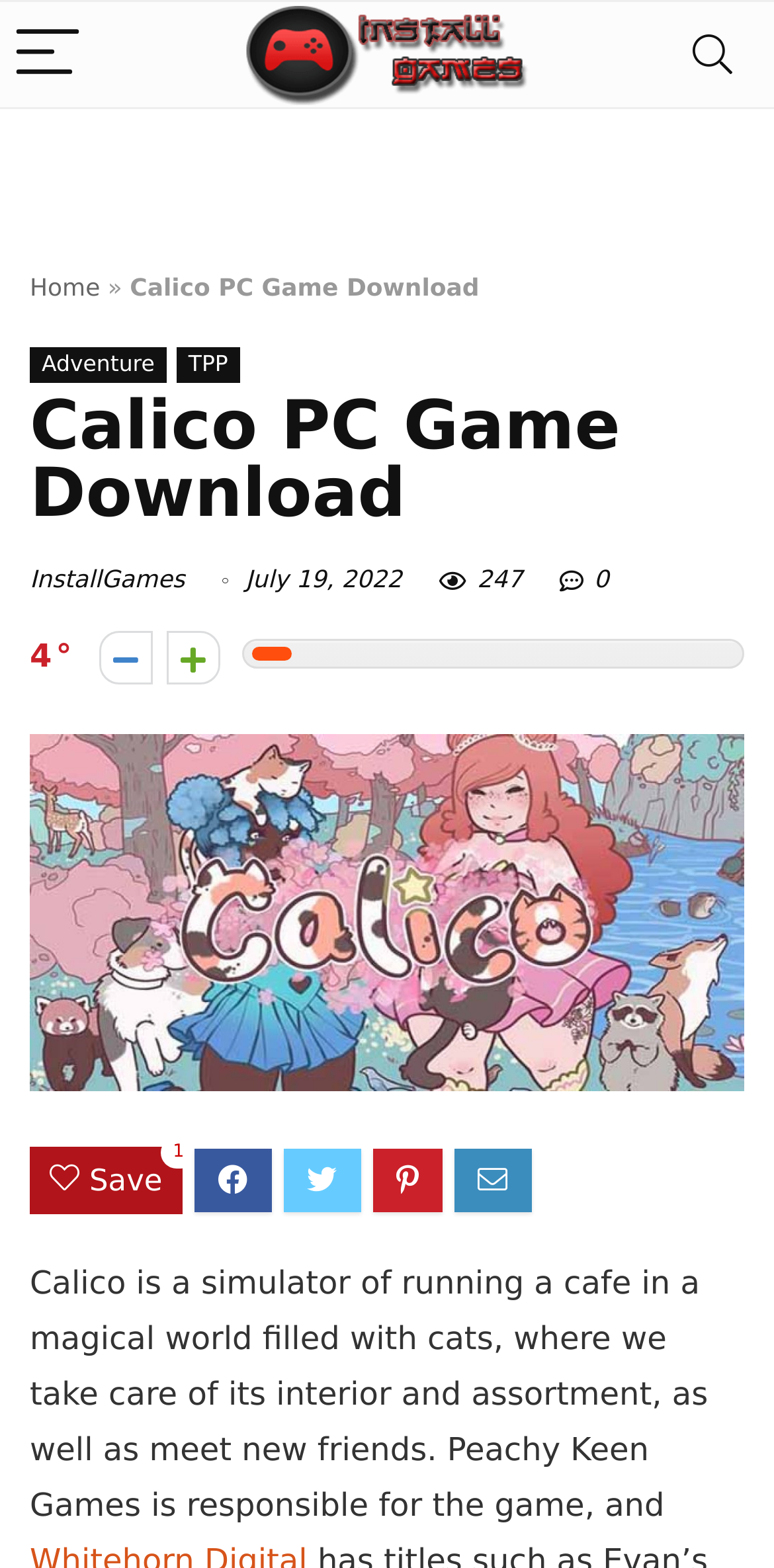Could you specify the bounding box coordinates for the clickable section to complete the following instruction: "View the Adventure games"?

[0.038, 0.221, 0.215, 0.244]